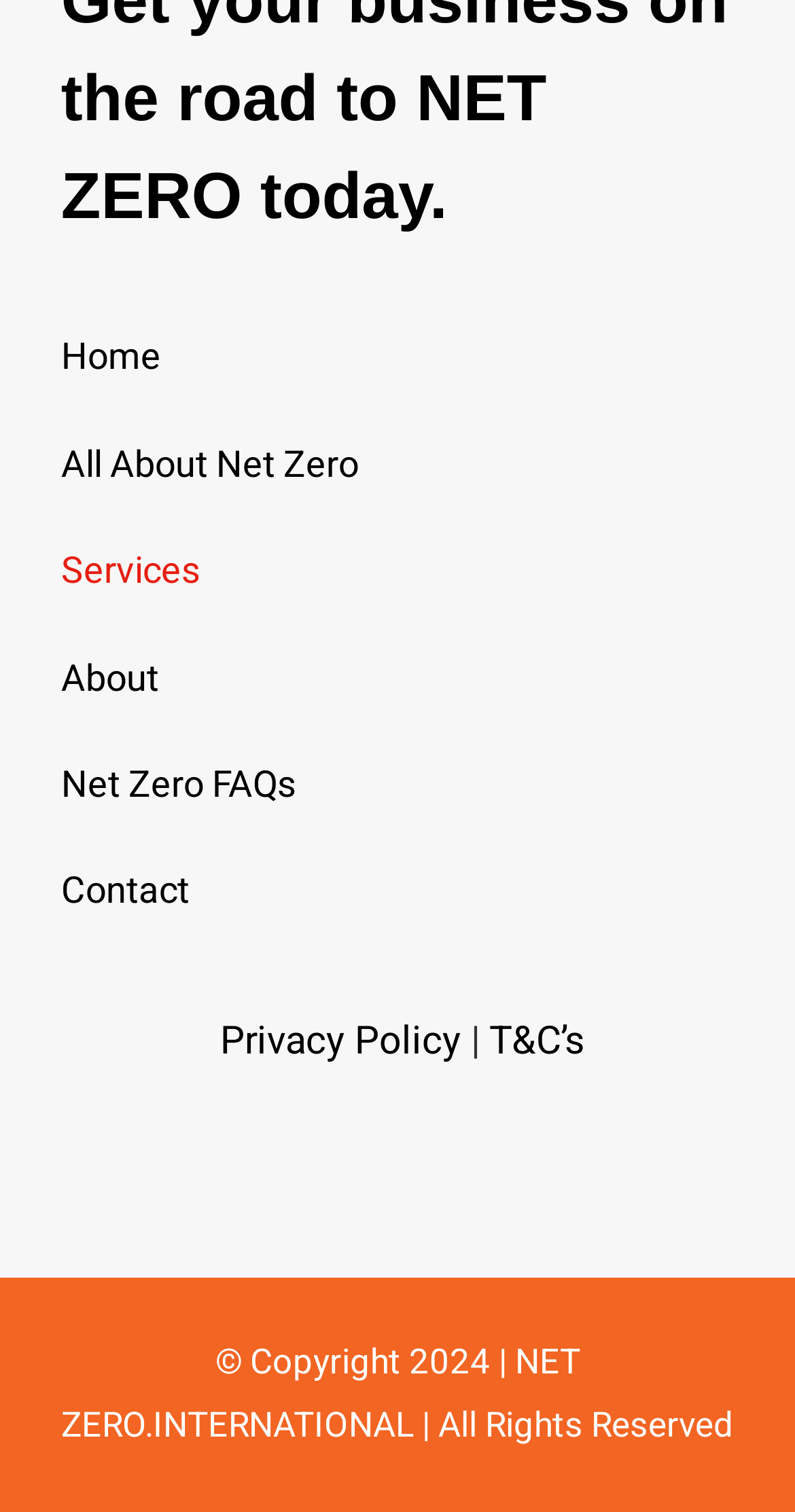How many navigation links are there?
From the image, respond using a single word or phrase.

6